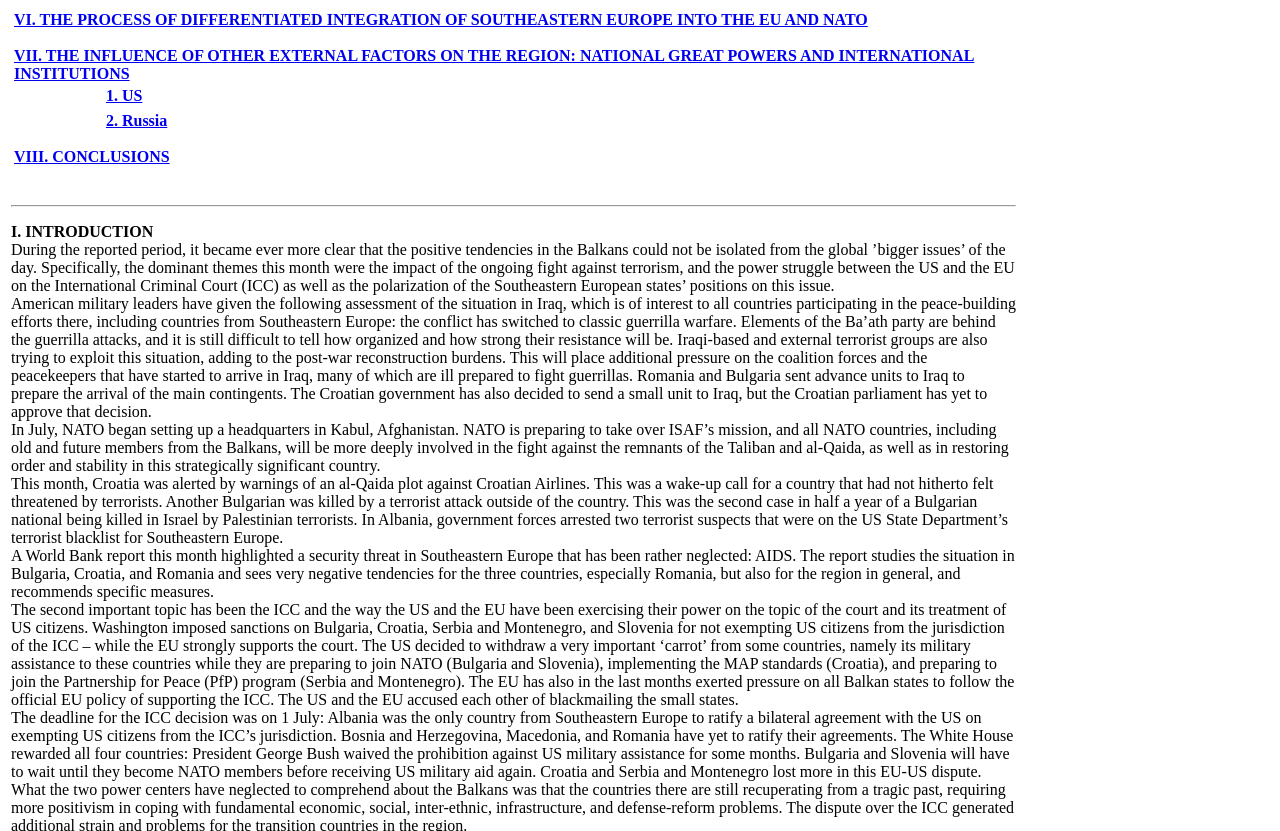Determine the bounding box of the UI component based on this description: "I. INTRODUCTION". The bounding box coordinates should be four float values between 0 and 1, i.e., [left, top, right, bottom].

[0.009, 0.269, 0.12, 0.289]